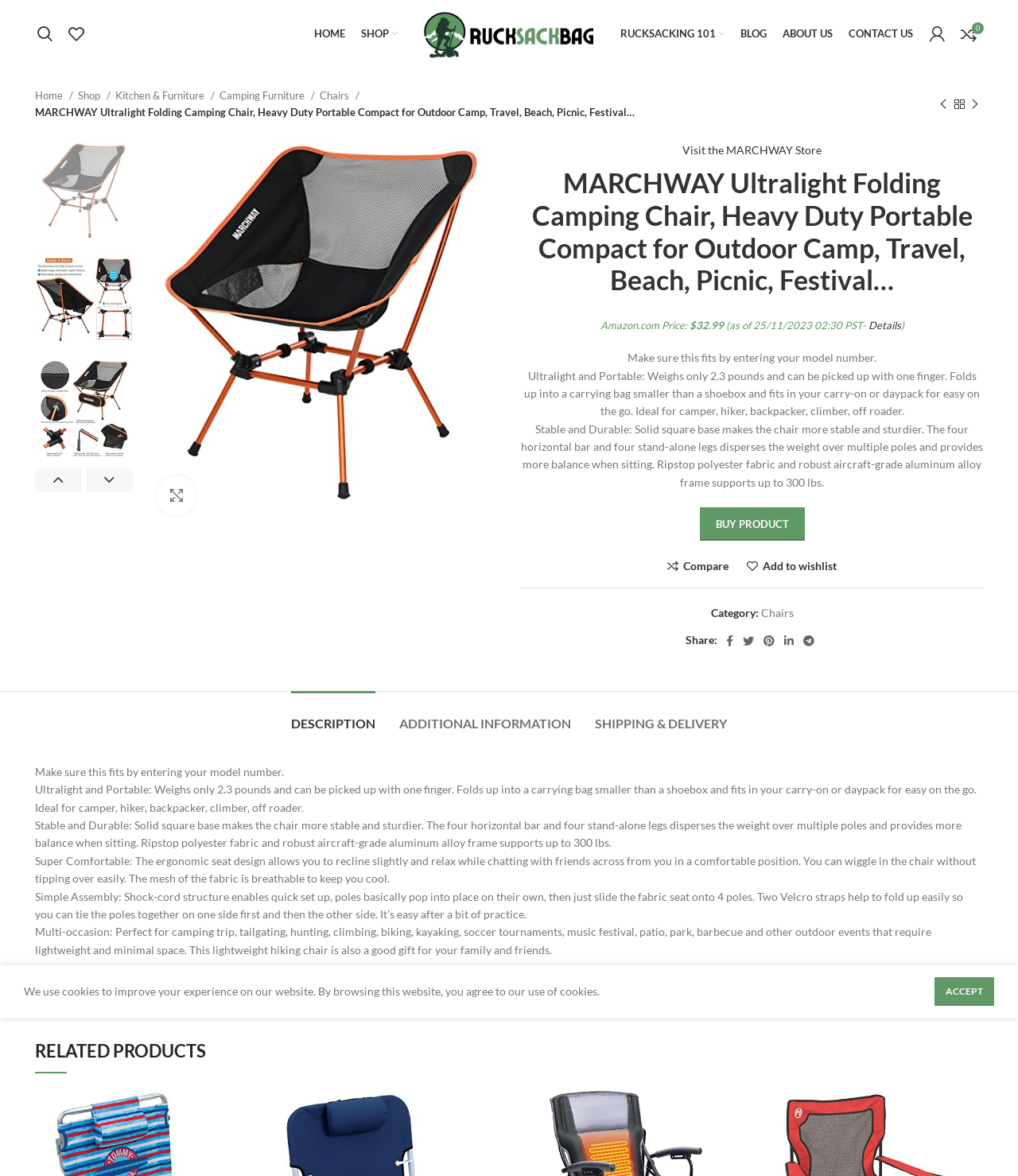Please find the top heading of the webpage and generate its text.

MARCHWAY Ultralight Folding Camping Chair, Heavy Duty Portable Compact for Outdoor Camp, Travel, Beach, Picnic, Festival…